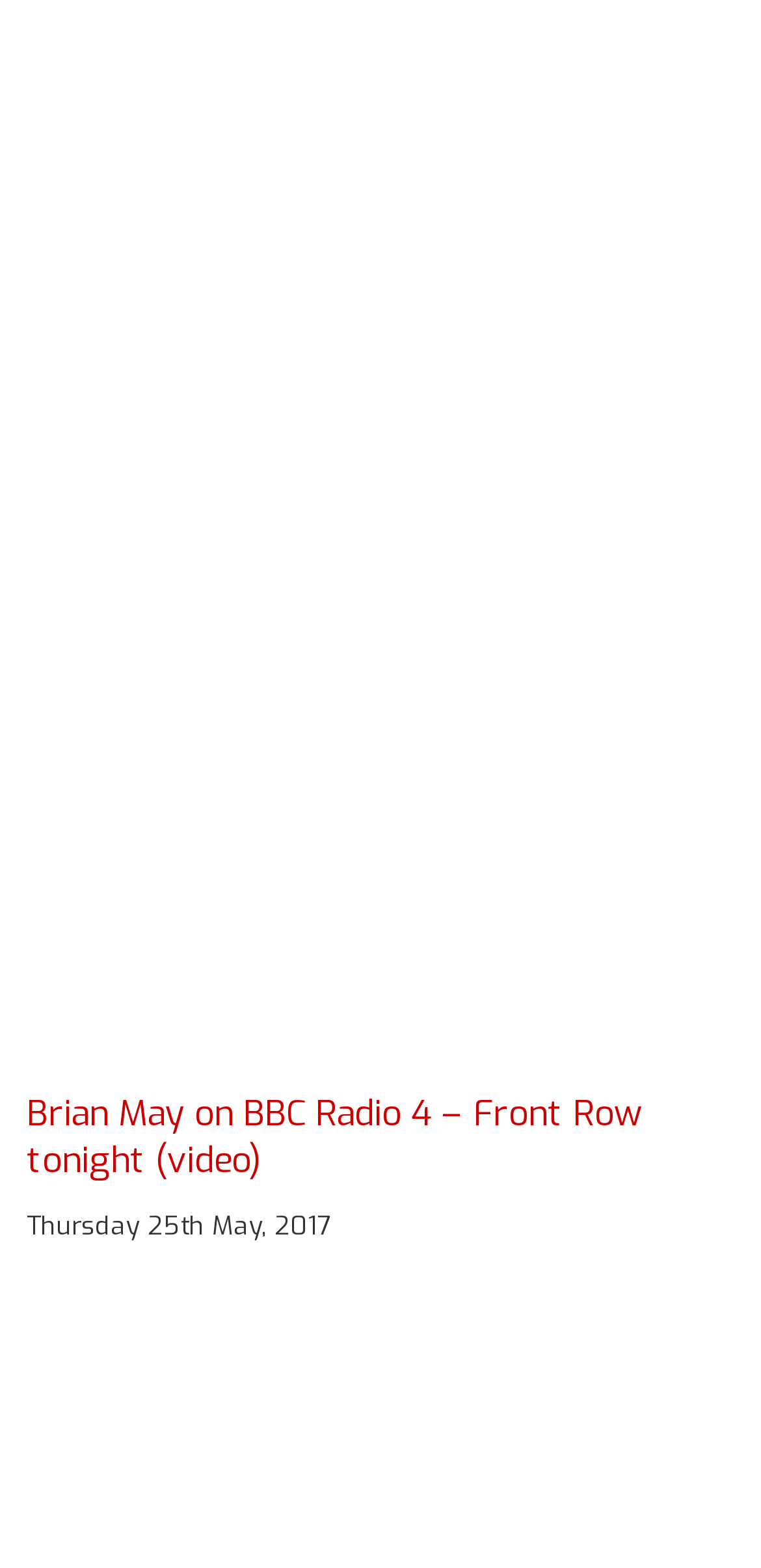Specify the bounding box coordinates of the element's area that should be clicked to execute the given instruction: "Share on Twitter". The coordinates should be four float numbers between 0 and 1, i.e., [left, top, right, bottom].

[0.153, 0.087, 0.255, 0.137]